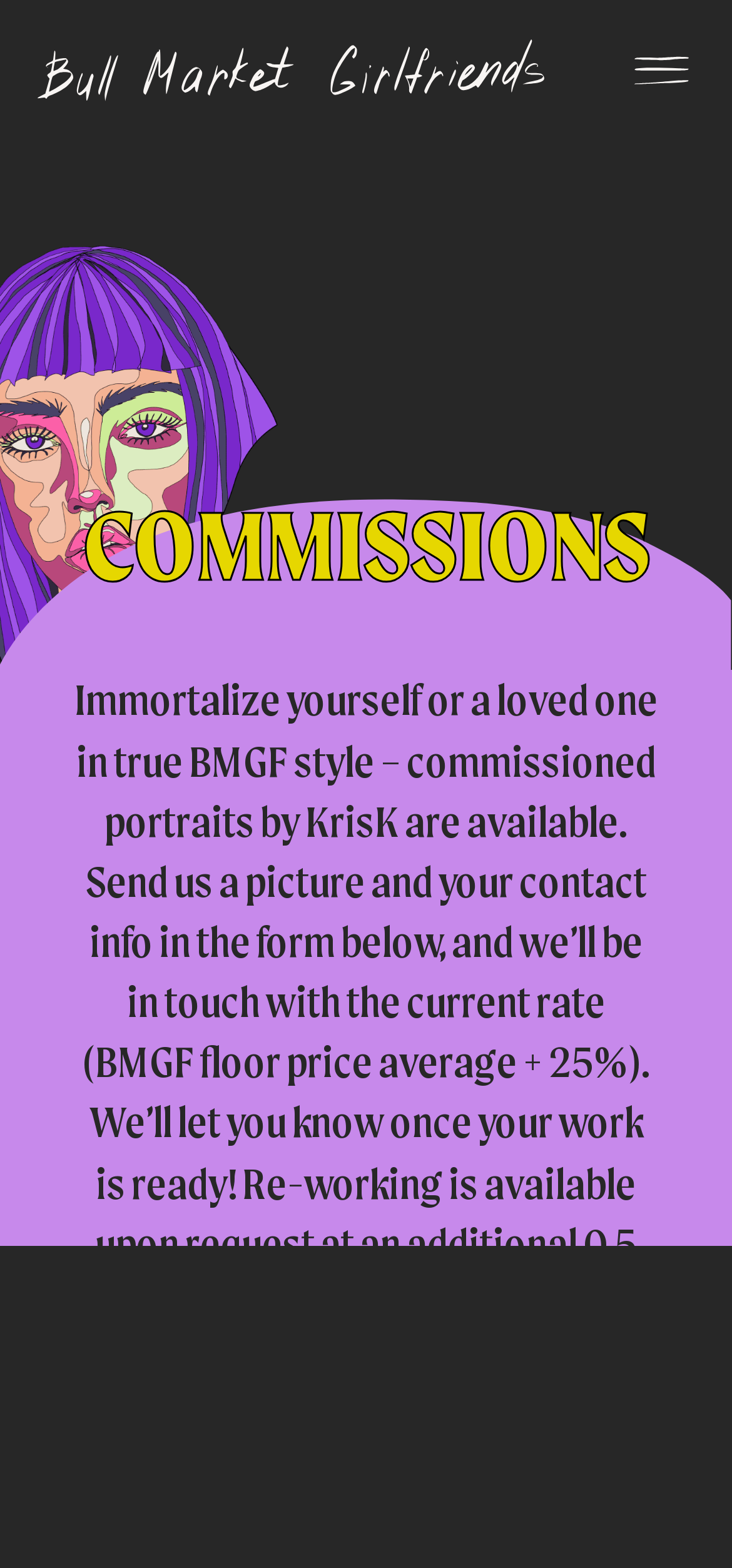Answer the question below using just one word or a short phrase: 
What is the purpose of the form on this webpage?

To commission a portrait